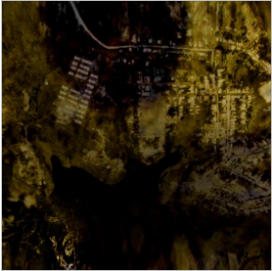Utilize the information from the image to answer the question in detail:
What is the primary theme of the image?

The caption suggests that the image evokes themes of territory, conflict, and the interaction between human and geographical elements, implying that the primary theme of the image is the complex relationship between territory and conflict, and how it affects human societies and environments.